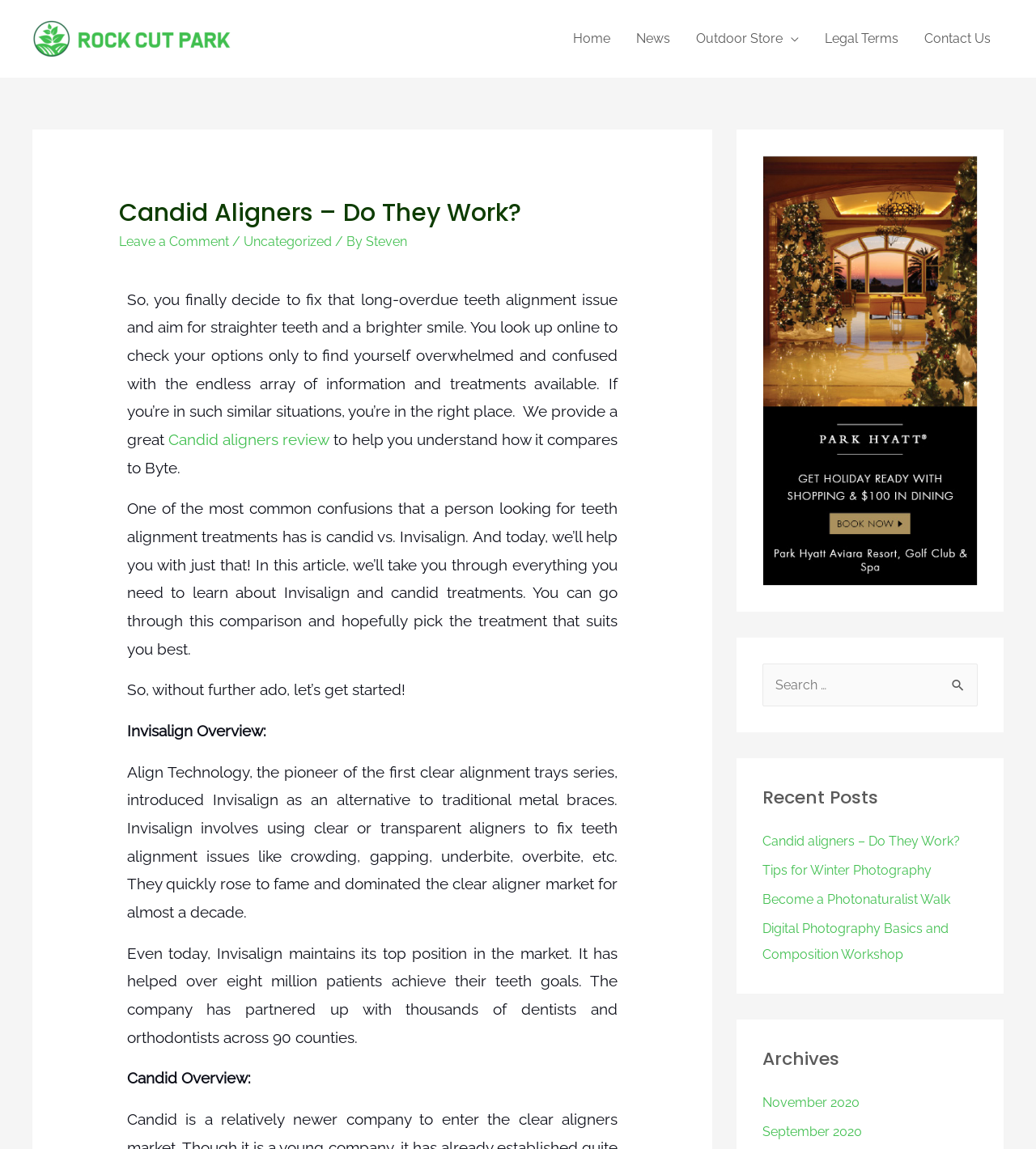What is the name of the author of the article?
Please answer the question with a single word or phrase, referencing the image.

Steven